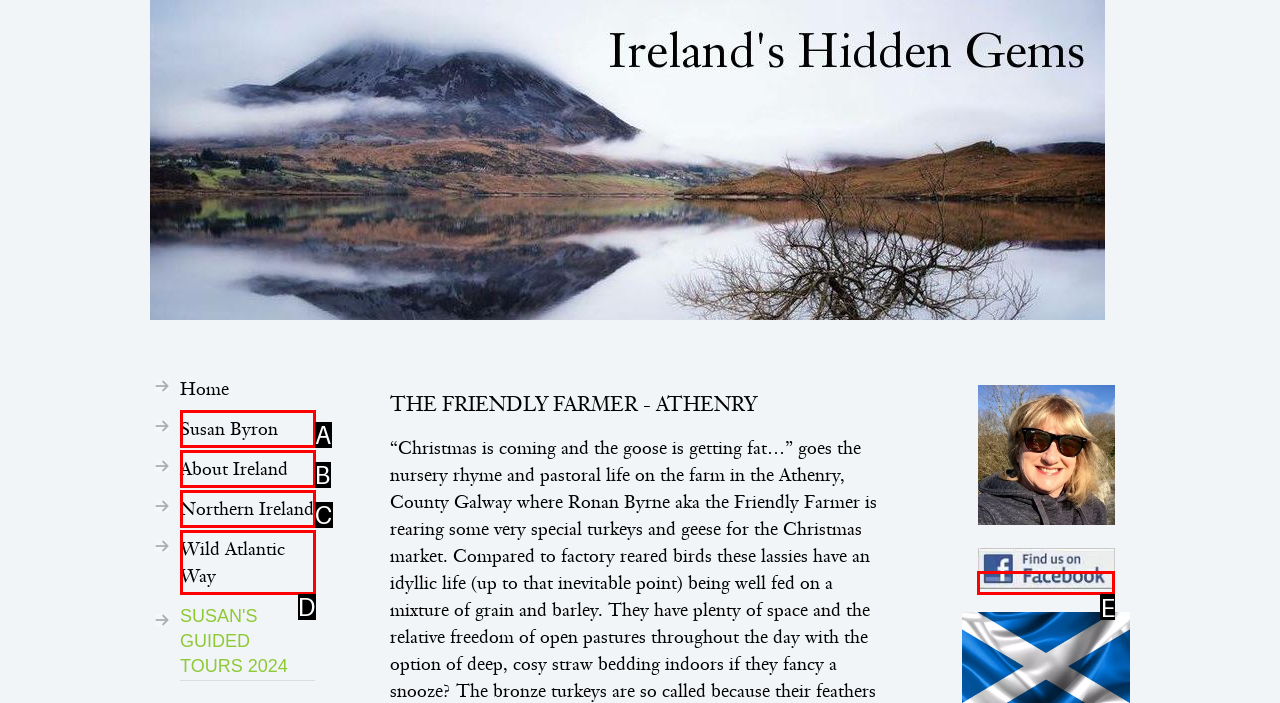Determine the HTML element that aligns with the description: Susan Byron
Answer by stating the letter of the appropriate option from the available choices.

A